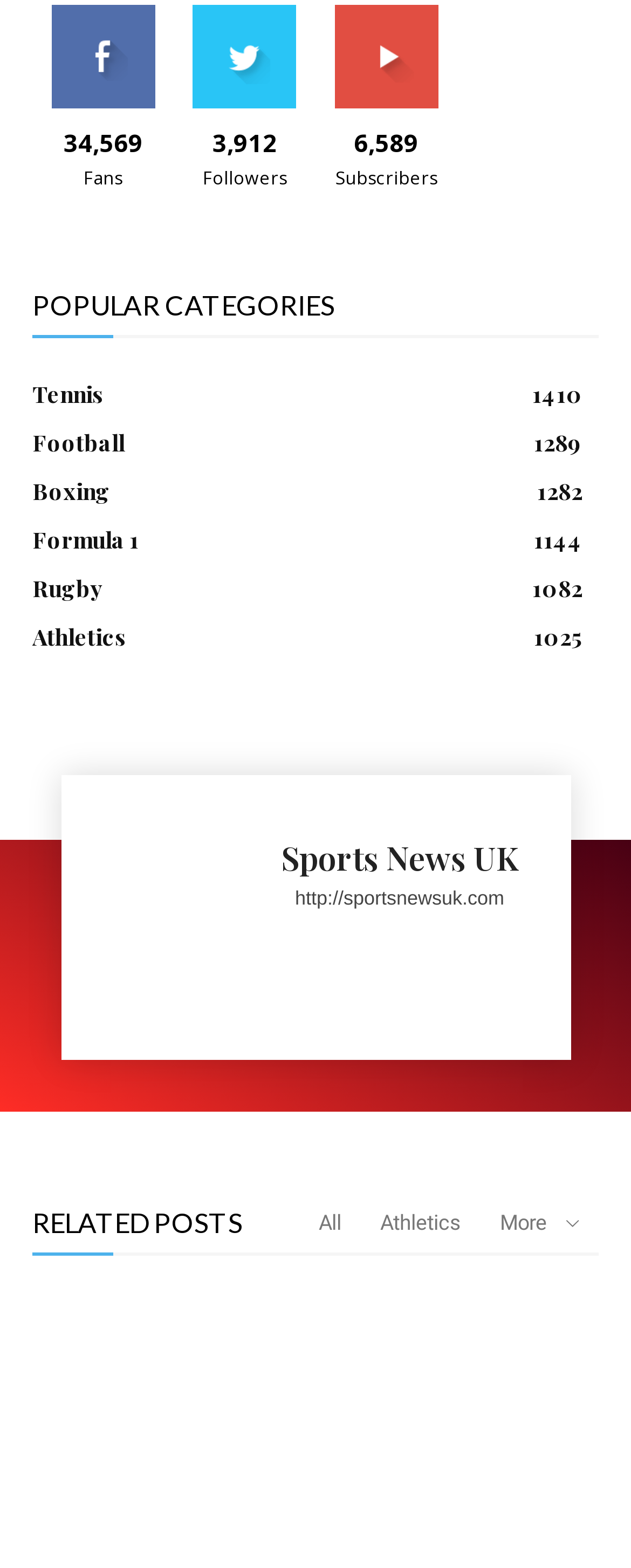Identify the bounding box coordinates for the UI element described as follows: parent_node: Sports News UK. Use the format (top-left x, top-left y, bottom-right x, bottom-right y) and ensure all values are floating point numbers between 0 and 1.

[0.147, 0.536, 0.394, 0.635]